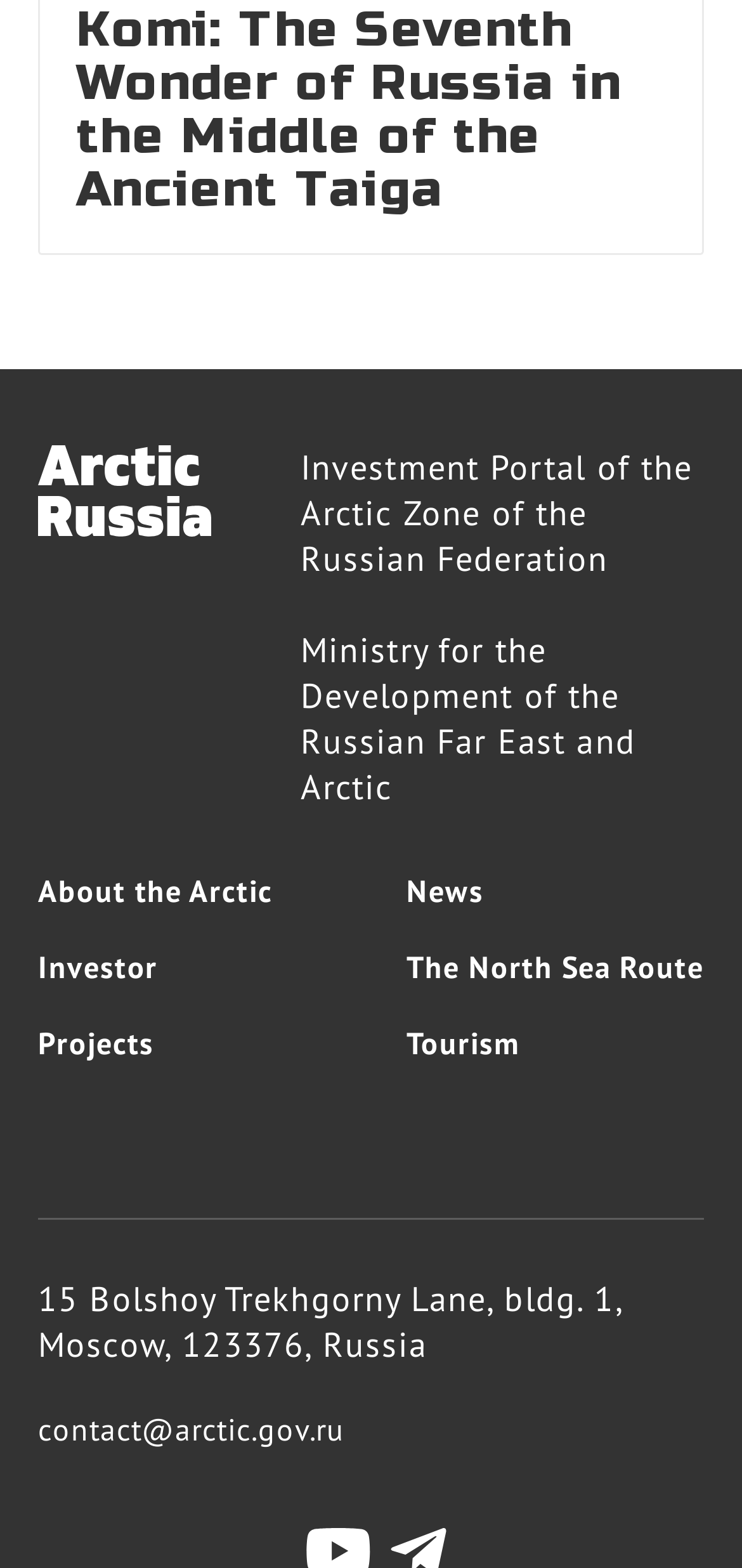Provide the bounding box coordinates of the area you need to click to execute the following instruction: "go to 'GeneratePress'".

None